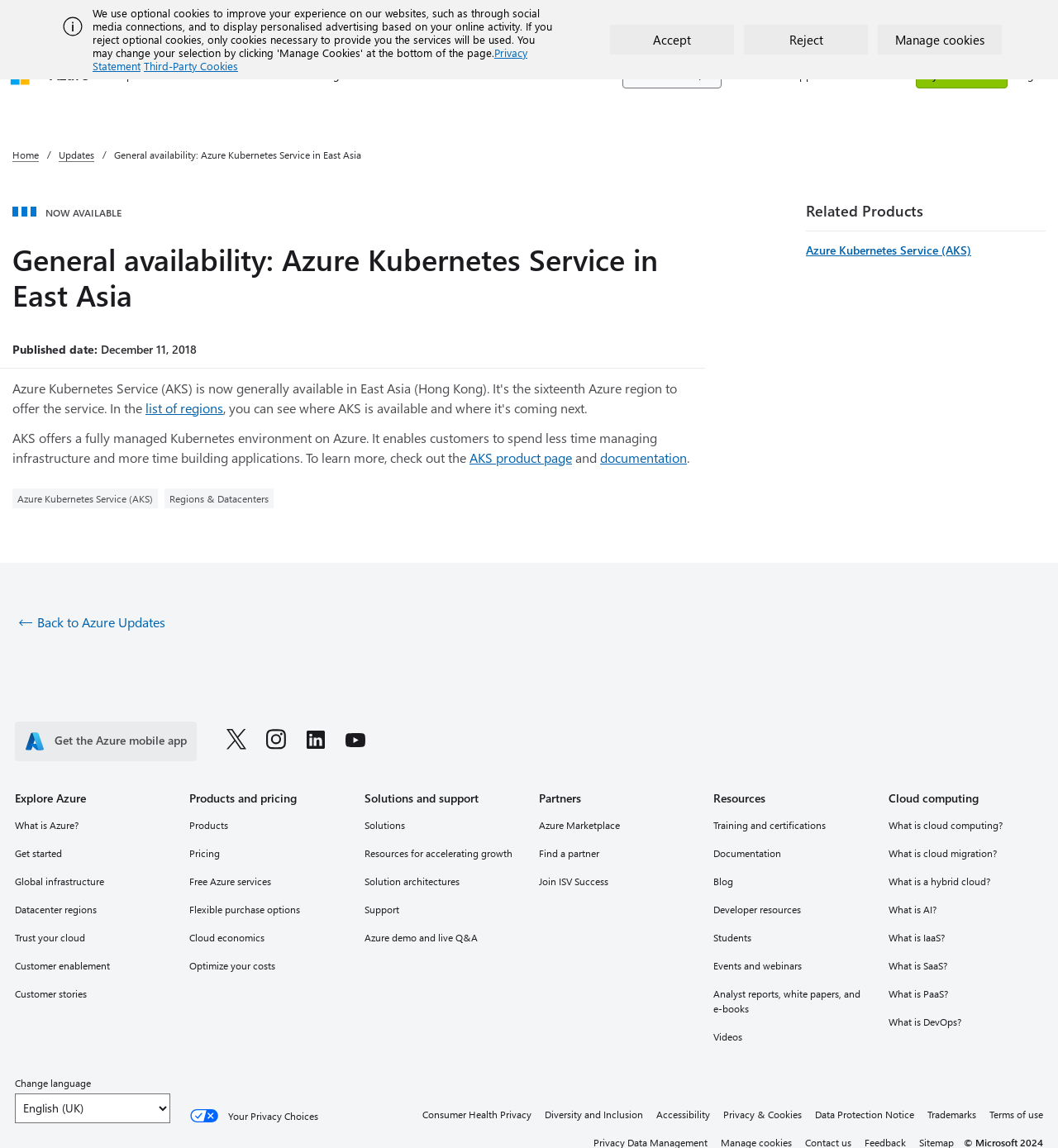Predict the bounding box of the UI element based on the description: "Events and webinars". The coordinates should be four float numbers between 0 and 1, formatted as [left, top, right, bottom].

[0.674, 0.833, 0.821, 0.849]